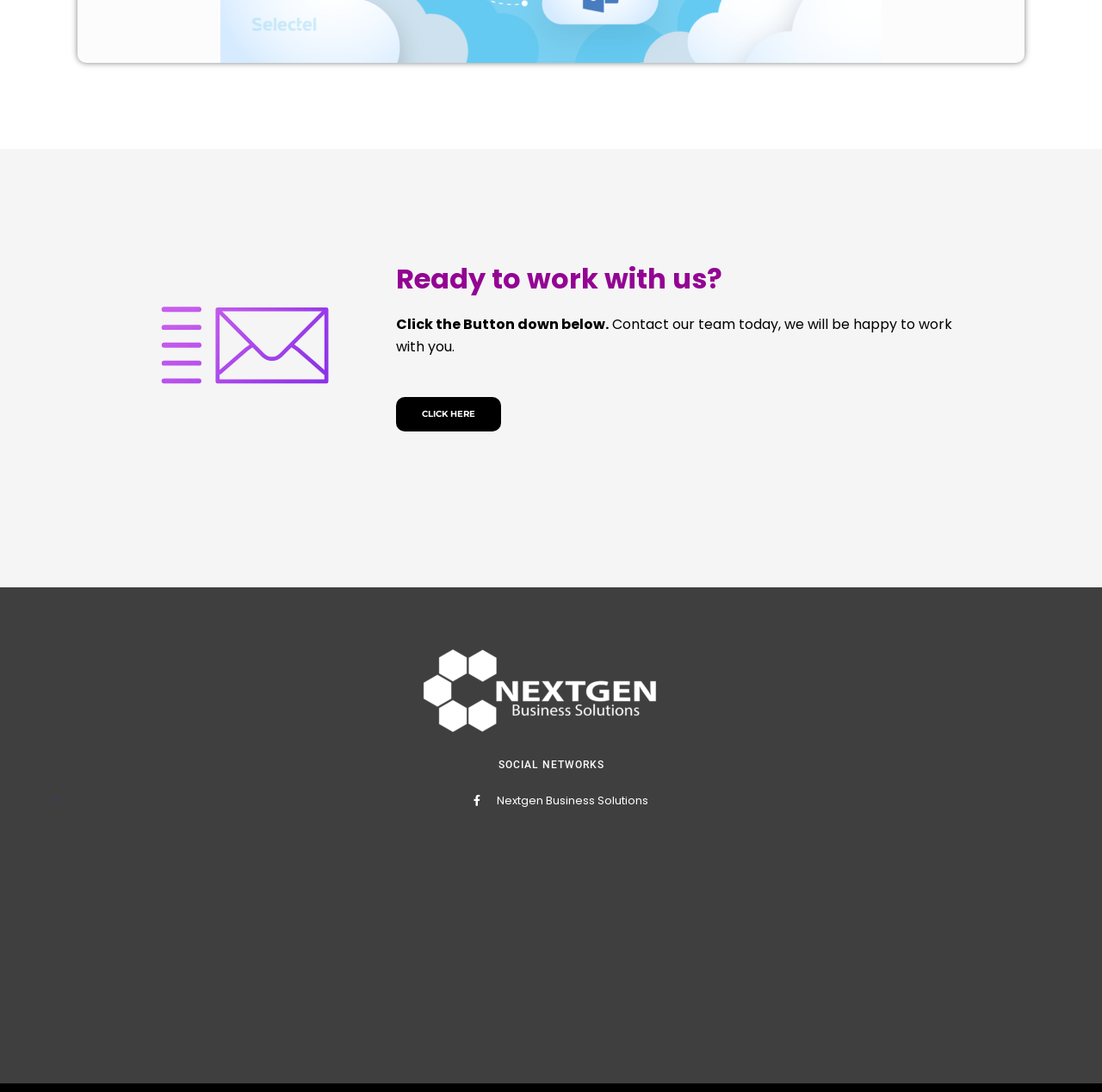Provide the bounding box coordinates for the specified HTML element described in this description: "Contact Us / About Us". The coordinates should be four float numbers ranging from 0 to 1, in the format [left, top, right, bottom].

None